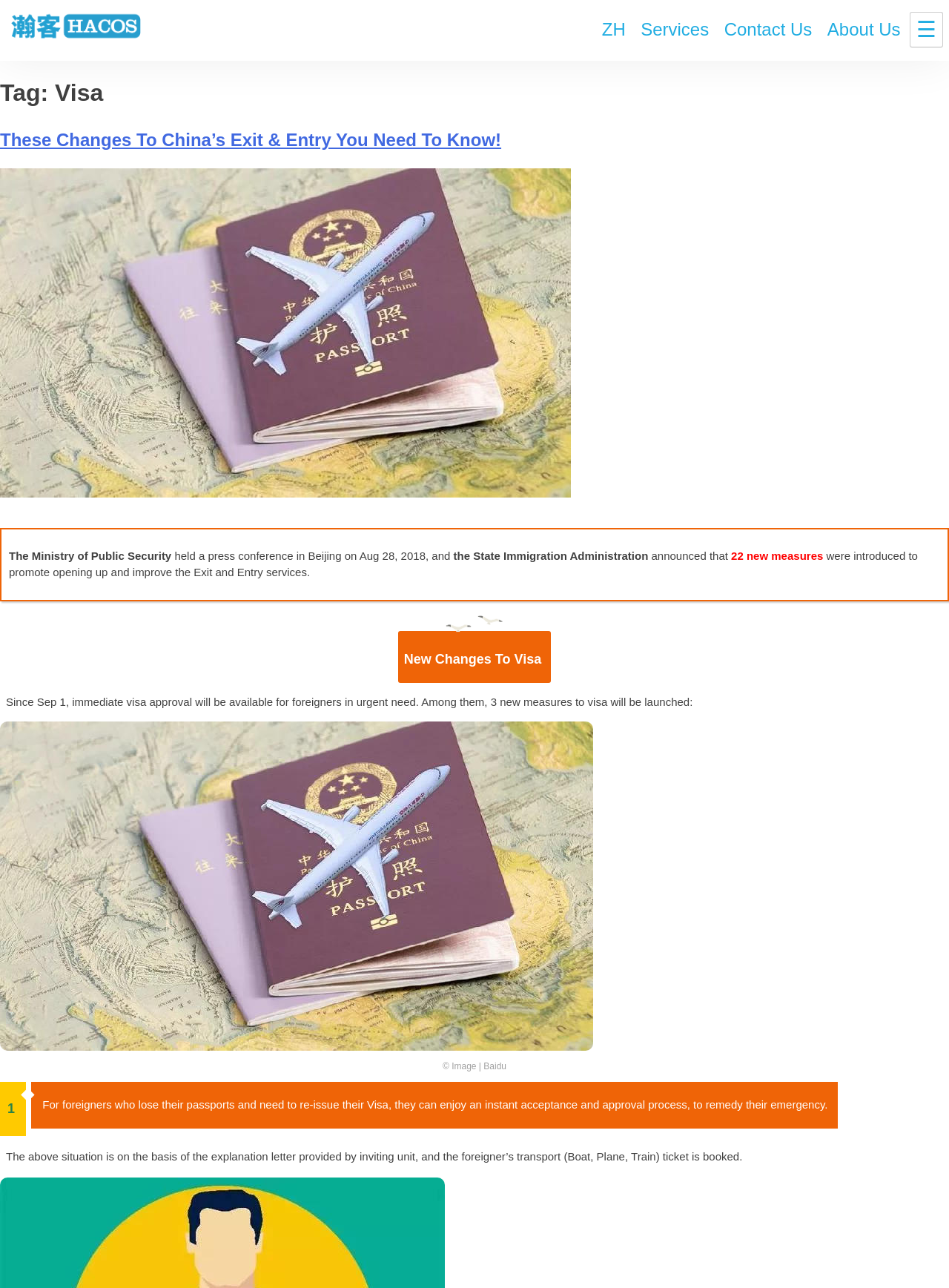Please identify the bounding box coordinates of the region to click in order to complete the task: "Read the article 'These Changes To China’s Exit & Entry You Need To Know!'". The coordinates must be four float numbers between 0 and 1, specified as [left, top, right, bottom].

[0.0, 0.101, 0.528, 0.116]